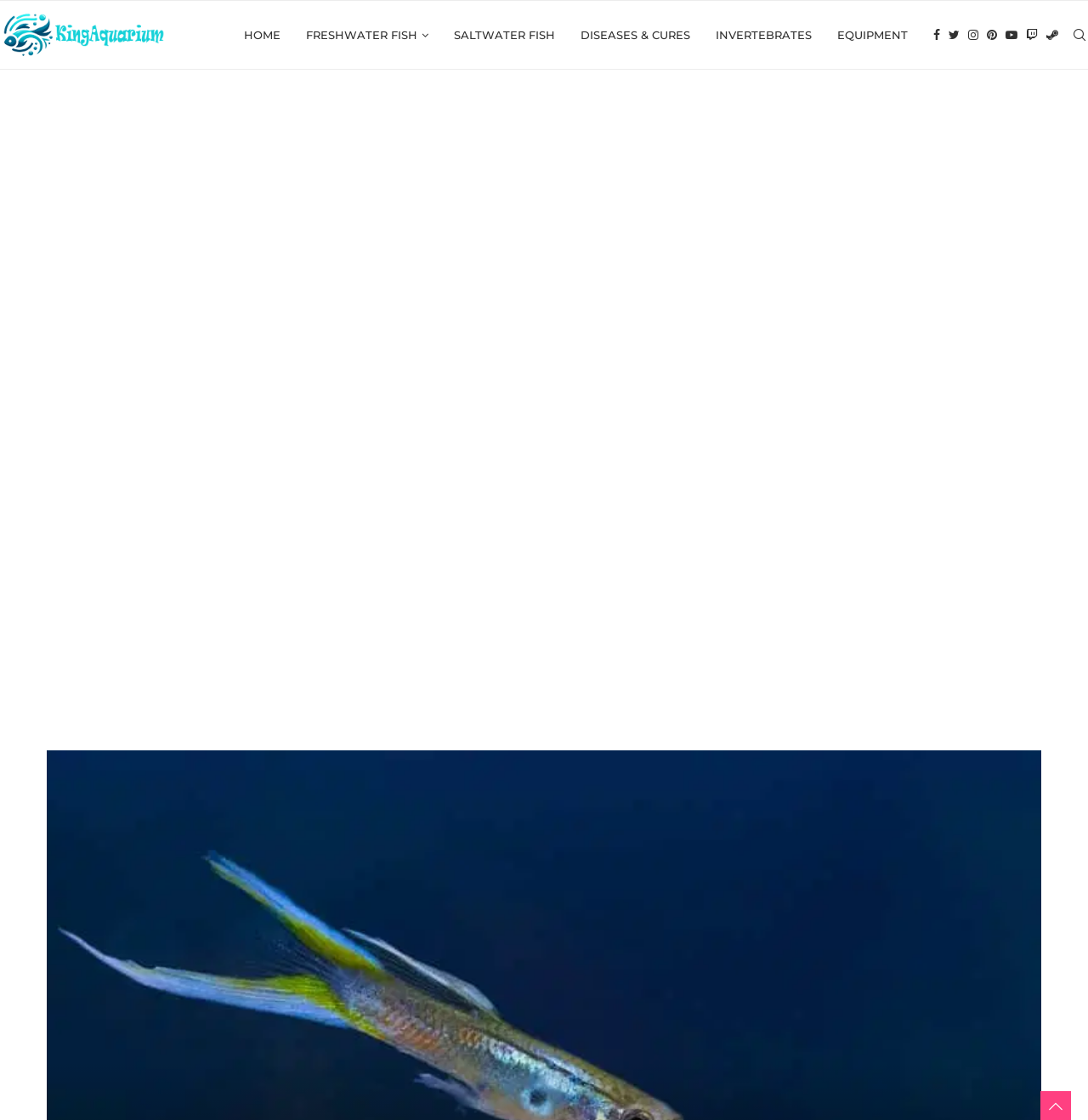Identify the bounding box coordinates of the region that needs to be clicked to carry out this instruction: "explore freshwater fish". Provide these coordinates as four float numbers ranging from 0 to 1, i.e., [left, top, right, bottom].

[0.281, 0.001, 0.394, 0.062]